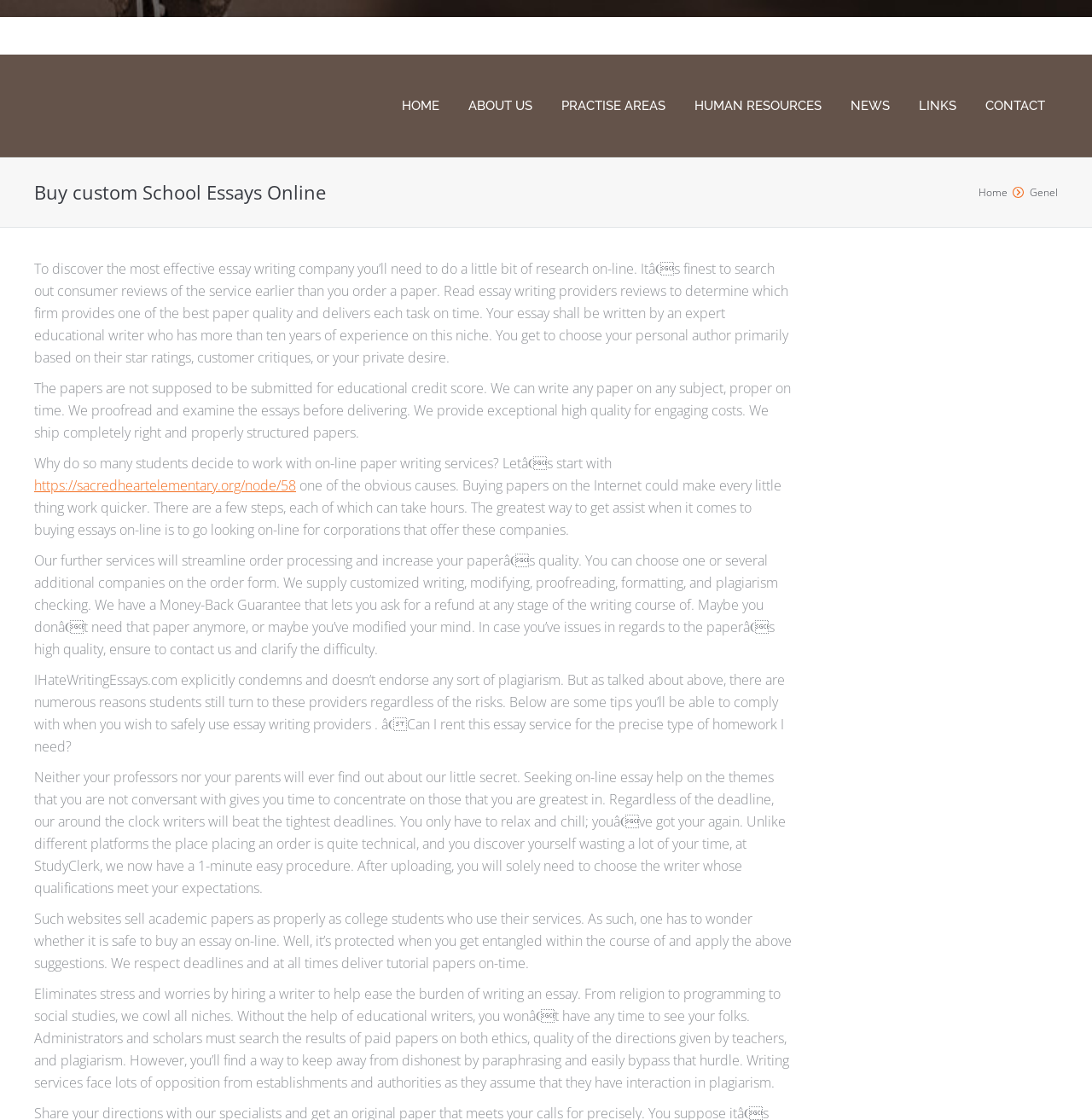Predict the bounding box coordinates of the area that should be clicked to accomplish the following instruction: "Click on the link to https://sacredheartelementary.org/node/58". The bounding box coordinates should consist of four float numbers between 0 and 1, i.e., [left, top, right, bottom].

[0.031, 0.425, 0.271, 0.442]